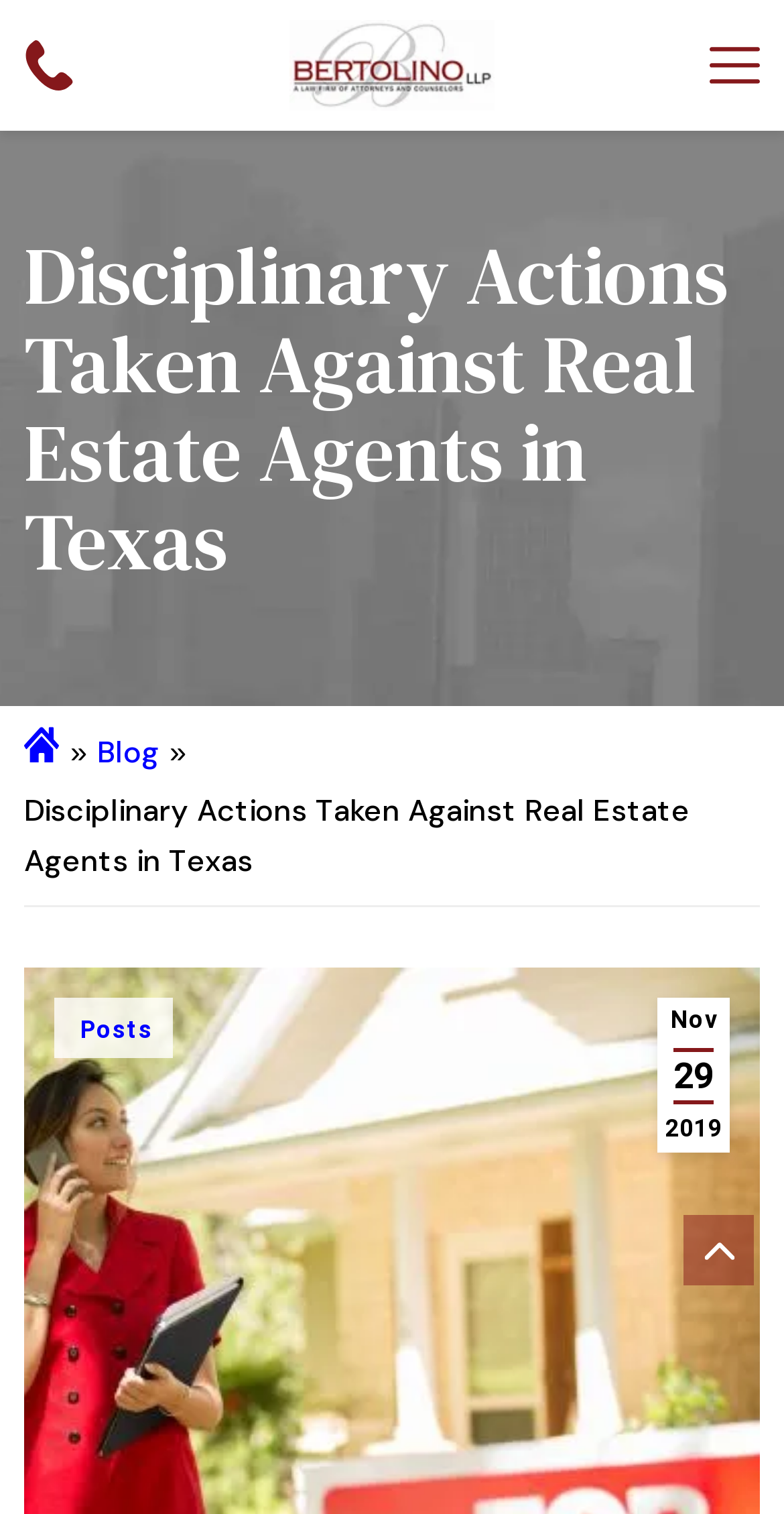What is the link to the blog section?
Provide a thorough and detailed answer to the question.

The link to the blog section can be found in the link element with the text 'Blog', located at the top of the webpage, near the law firm's name.